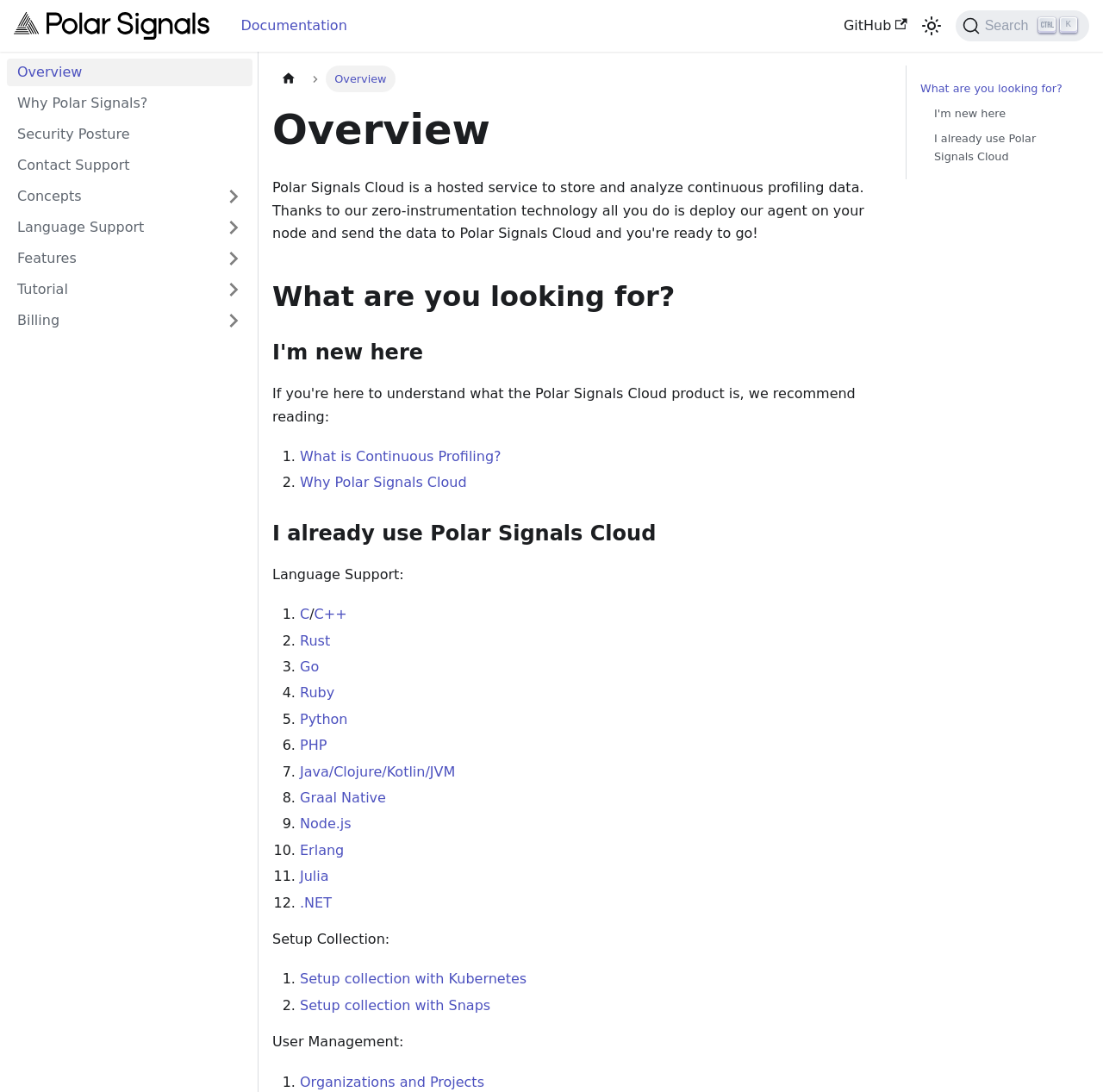Specify the bounding box coordinates of the area that needs to be clicked to achieve the following instruction: "Click on the Polar Signals Logo".

[0.012, 0.011, 0.196, 0.036]